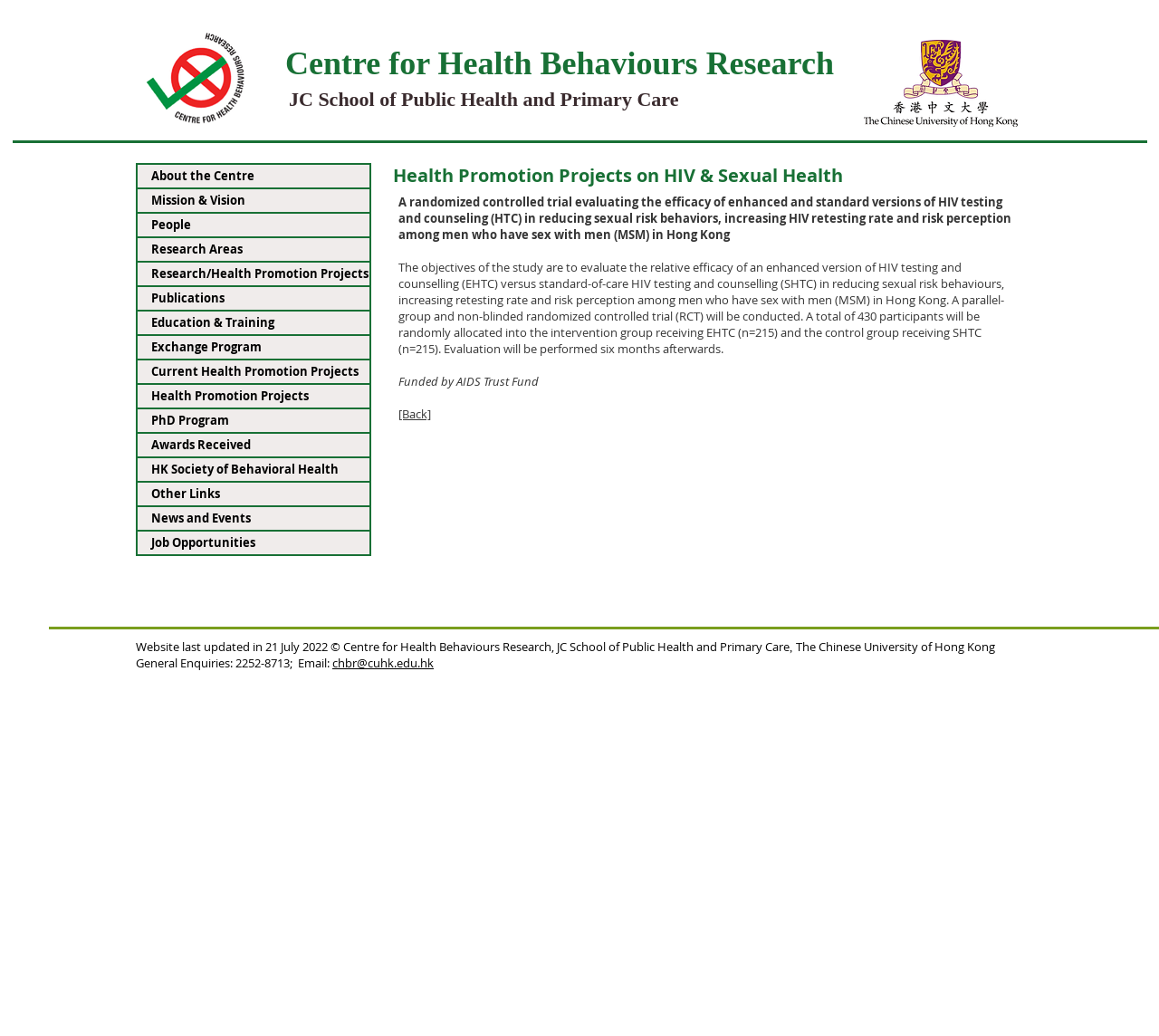Could you highlight the region that needs to be clicked to execute the instruction: "Click Centre for Health Behaviours Research"?

[0.246, 0.038, 0.719, 0.08]